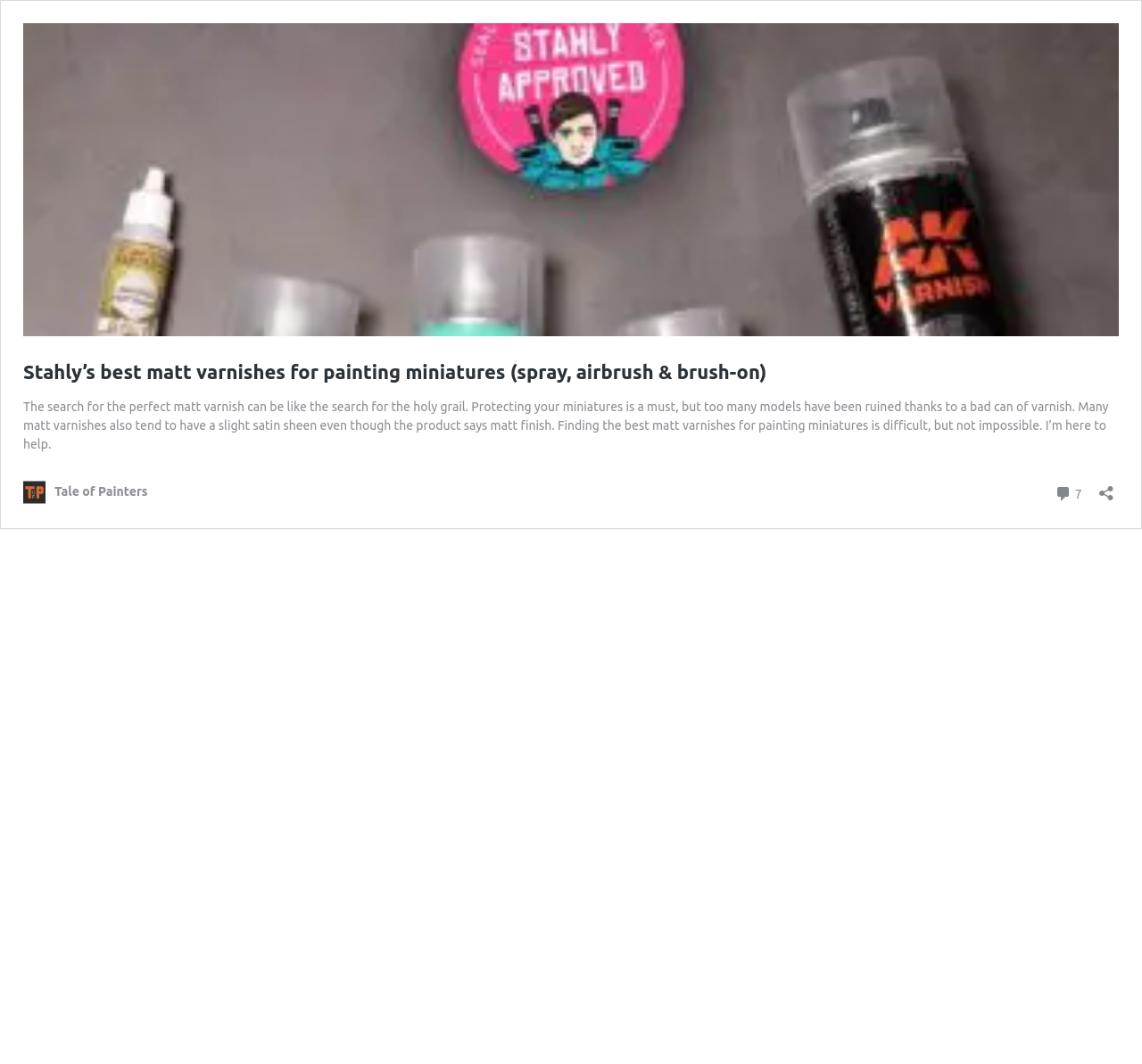What is the author's concern about varnishes?
Refer to the screenshot and respond with a concise word or phrase.

Ruining miniatures